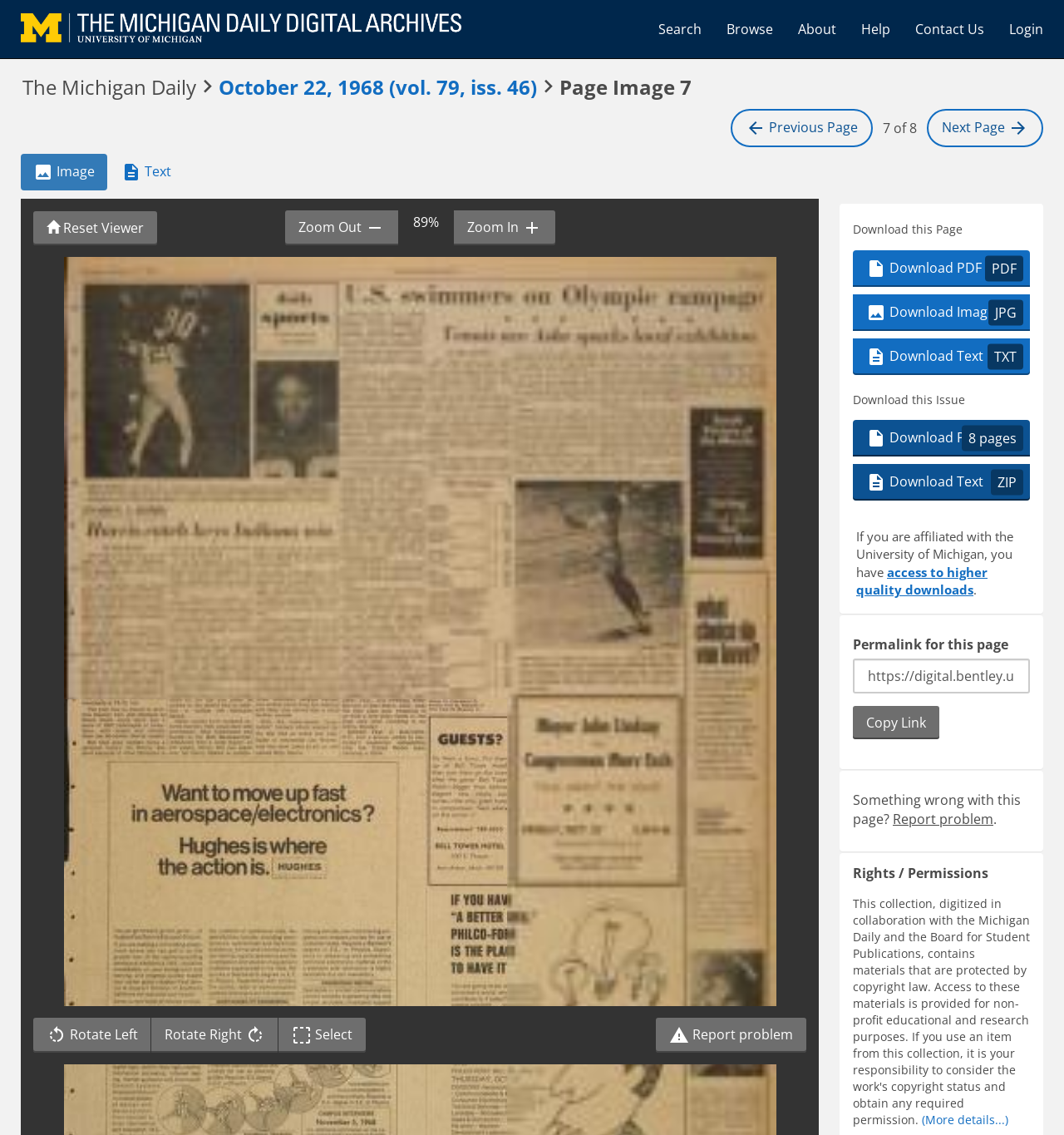Write an extensive caption that covers every aspect of the webpage.

This webpage is an archive of The Michigan Daily, a newspaper publication from October 22, 1968 (vol. 79, iss. 46). The page displays Image 7 of 8 from this issue. 

At the top left, there is a link to "The Michigan Daily Digital Archives" accompanied by an image with the same name. To the right of this, there are several links: "Search", "Browse", "About", "Help", "Contact Us", and "Login". 

Below these links, there is a heading that displays the title of the page: "The Michigan Daily October 22, 1968 (vol. 79, iss. 46) Page Image 7". Within this heading, there is a link to the specific issue date. 

To the right of the heading, there are navigation links: "Previous Page" and "Next Page", with a text "7 of 8" in between, indicating the current page number. 

Below the navigation links, there is a tab list with two tabs: "Image" and "Text". The "Image" tab is not selected, and the "Text" tab is not selected either. 

Under the tab list, there are several groups of controls. The first group has a reset button. The second group has zoom controls, including "Zoom Out", a text displaying the current zoom level ("89%"), and "Zoom In" buttons. The third group has image controls, including "Rotate Left", "Rotate Right", and "Toggle Select" buttons. There is also a "Report problem" link.

To the right of these controls, there is a heading "Page Options". Below this, there are several sections. The first section is "Download this Page", which includes links to download the page as a PDF, image, or text. The second section is "Download this Issue", which includes links to download the entire issue as a PDF or text. 

There is a paragraph of text explaining that users affiliated with the University of Michigan have access to higher-quality downloads, with a link to access these downloads. 

Below this, there is a section with a permalink for the page, a textbox to copy the link, and a "Copy Link" button. There is also a section to report problems with the page, with a "Report problem" link. 

Finally, there is a section on "Rights / Permissions" with a button to display more details.